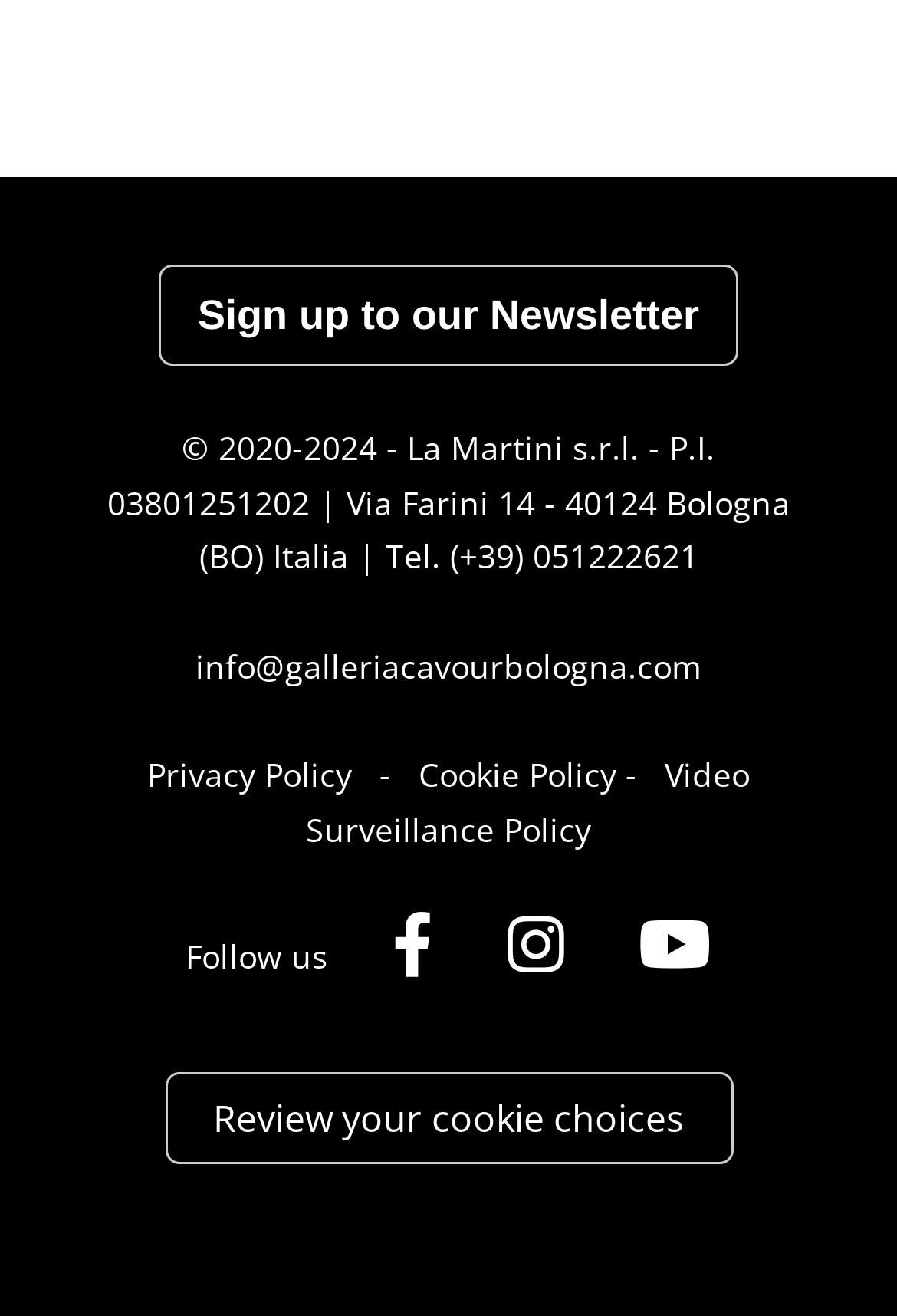Select the bounding box coordinates of the element I need to click to carry out the following instruction: "Reply to the post".

None